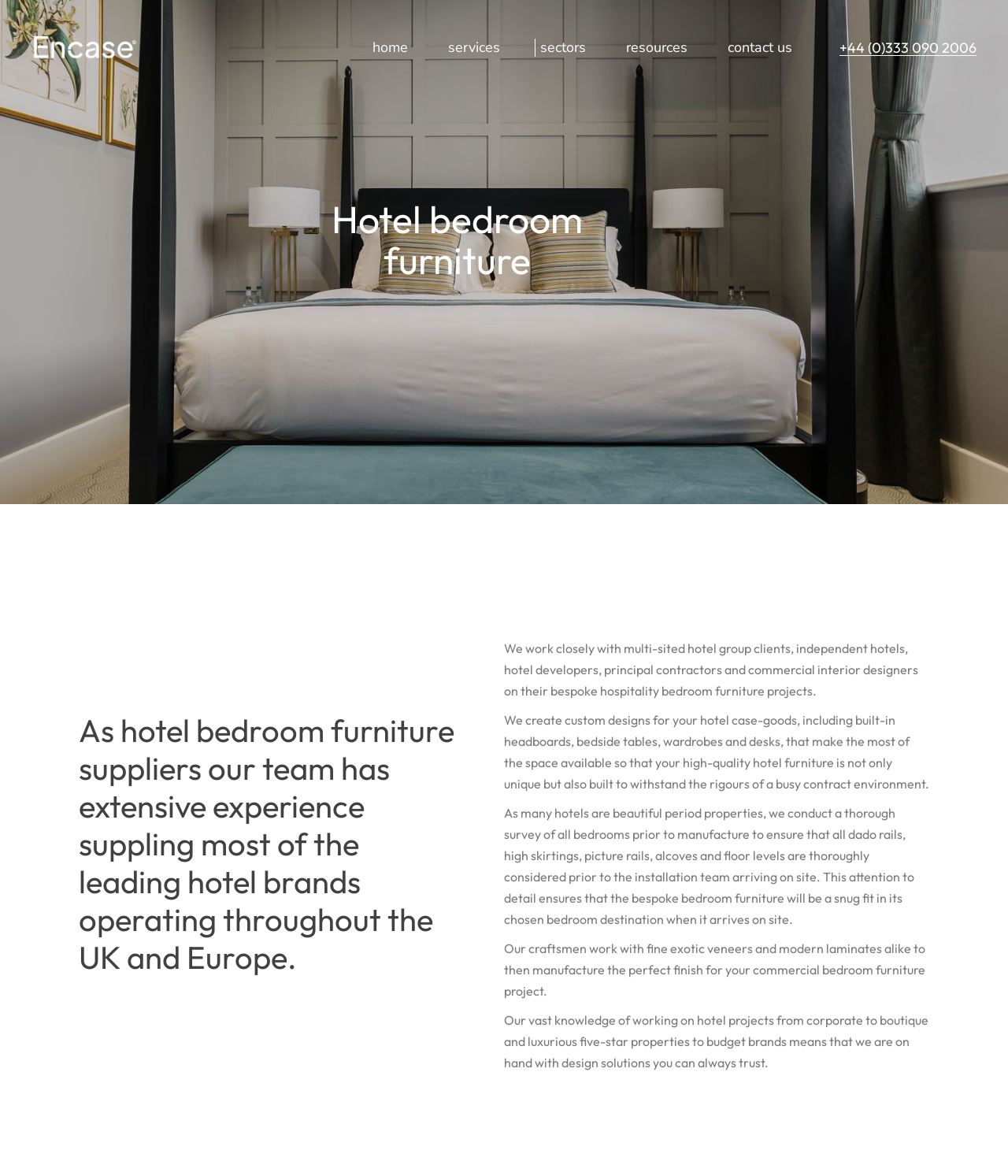Please answer the following query using a single word or phrase: 
What is the company's approach to designing furniture for period properties?

Conduct thorough survey